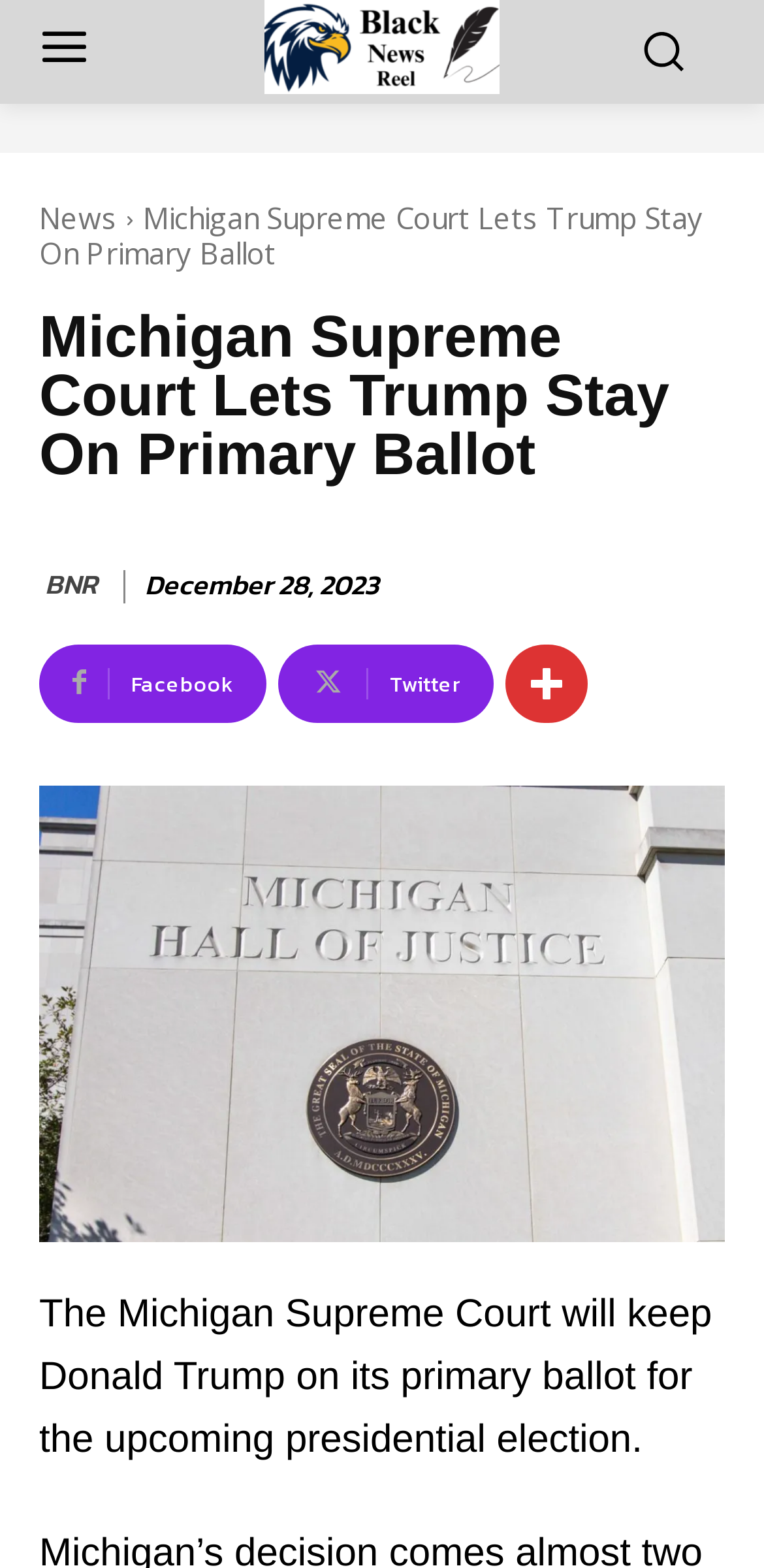Who is allowed to stay on the primary ballot?
Using the image, answer in one word or phrase.

Donald Trump